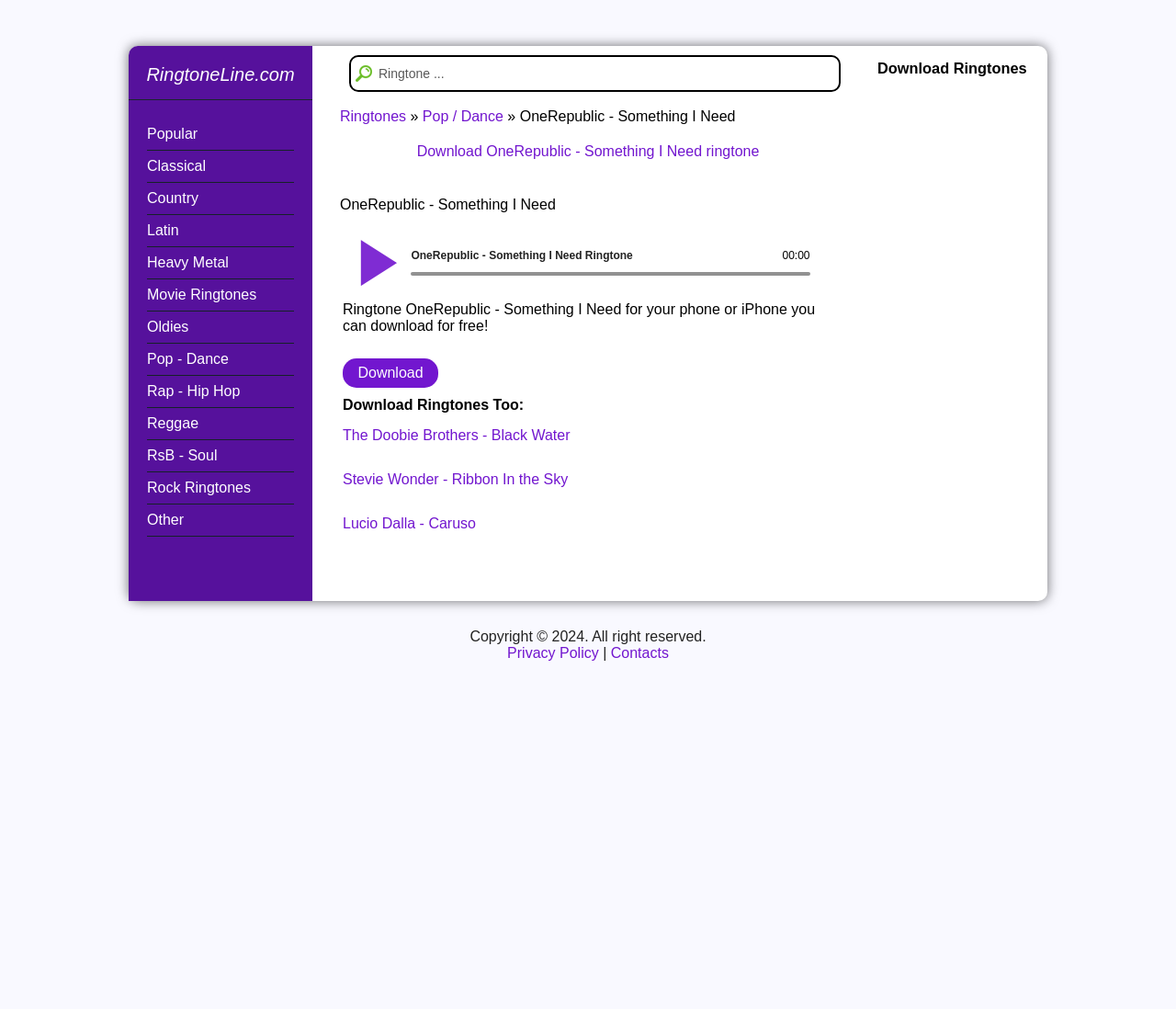Find the UI element described as: "Ringtones" and predict its bounding box coordinates. Ensure the coordinates are four float numbers between 0 and 1, [left, top, right, bottom].

[0.289, 0.107, 0.345, 0.123]